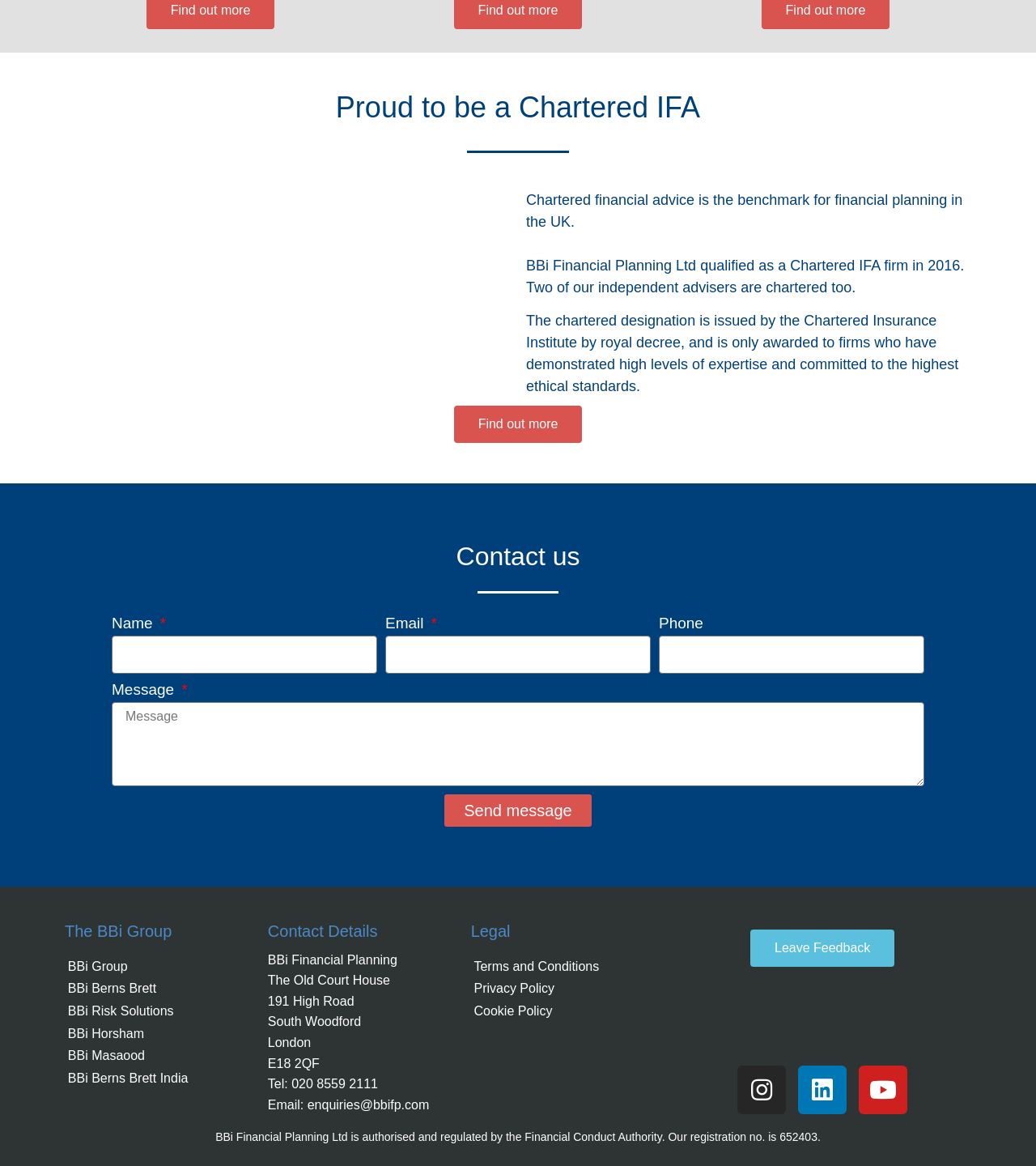Answer the question below using just one word or a short phrase: 
How can I contact BBi Financial Planning by phone?

020 8559 2111